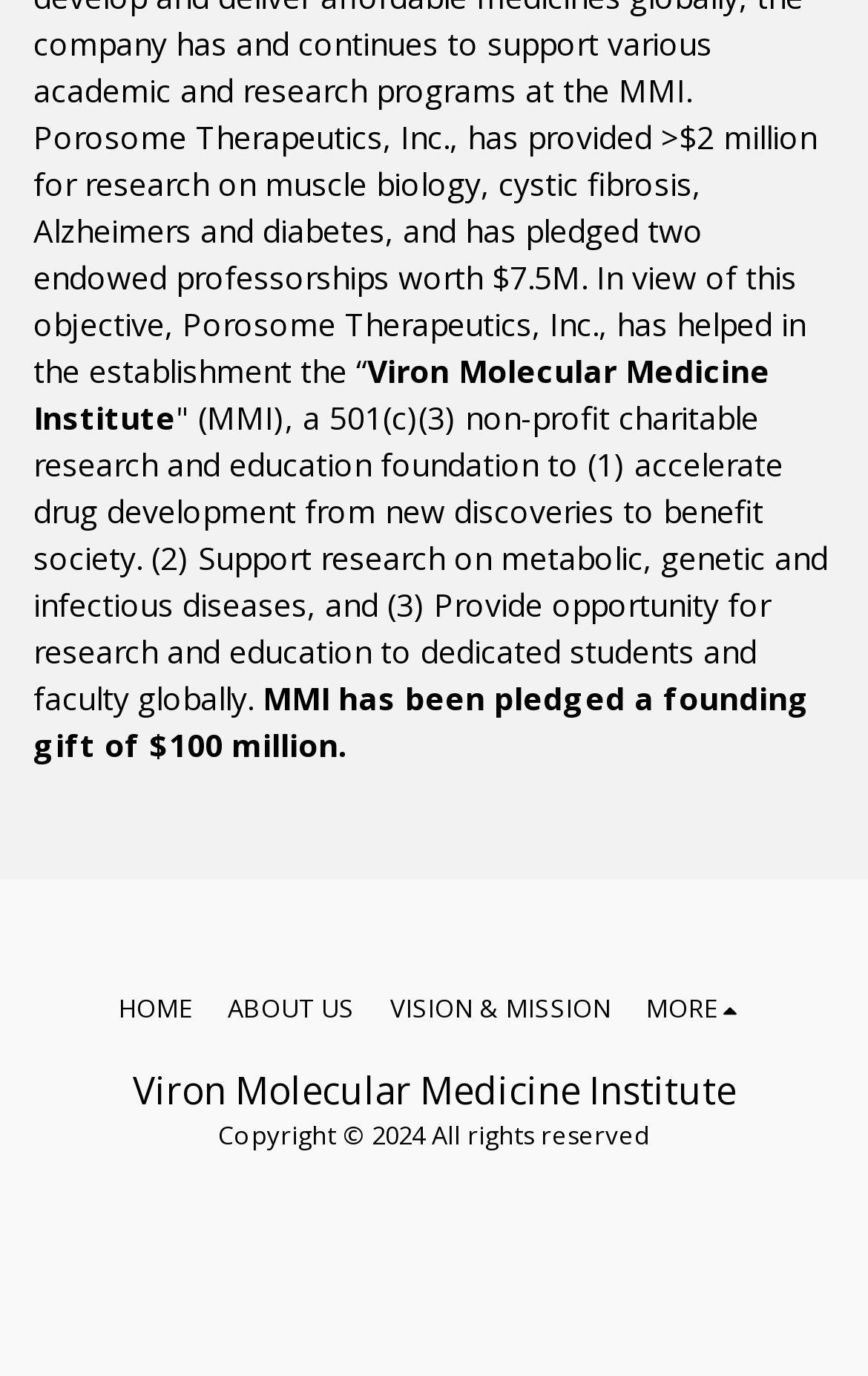Using the details in the image, give a detailed response to the question below:
How much was the founding gift to the institute?

The amount of the founding gift to the institute can be found in the static text element that reads 'MMI has been pledged a founding gift of $100 million.' This text is located near the top of the page, indicating that it is a significant piece of information about the institute.